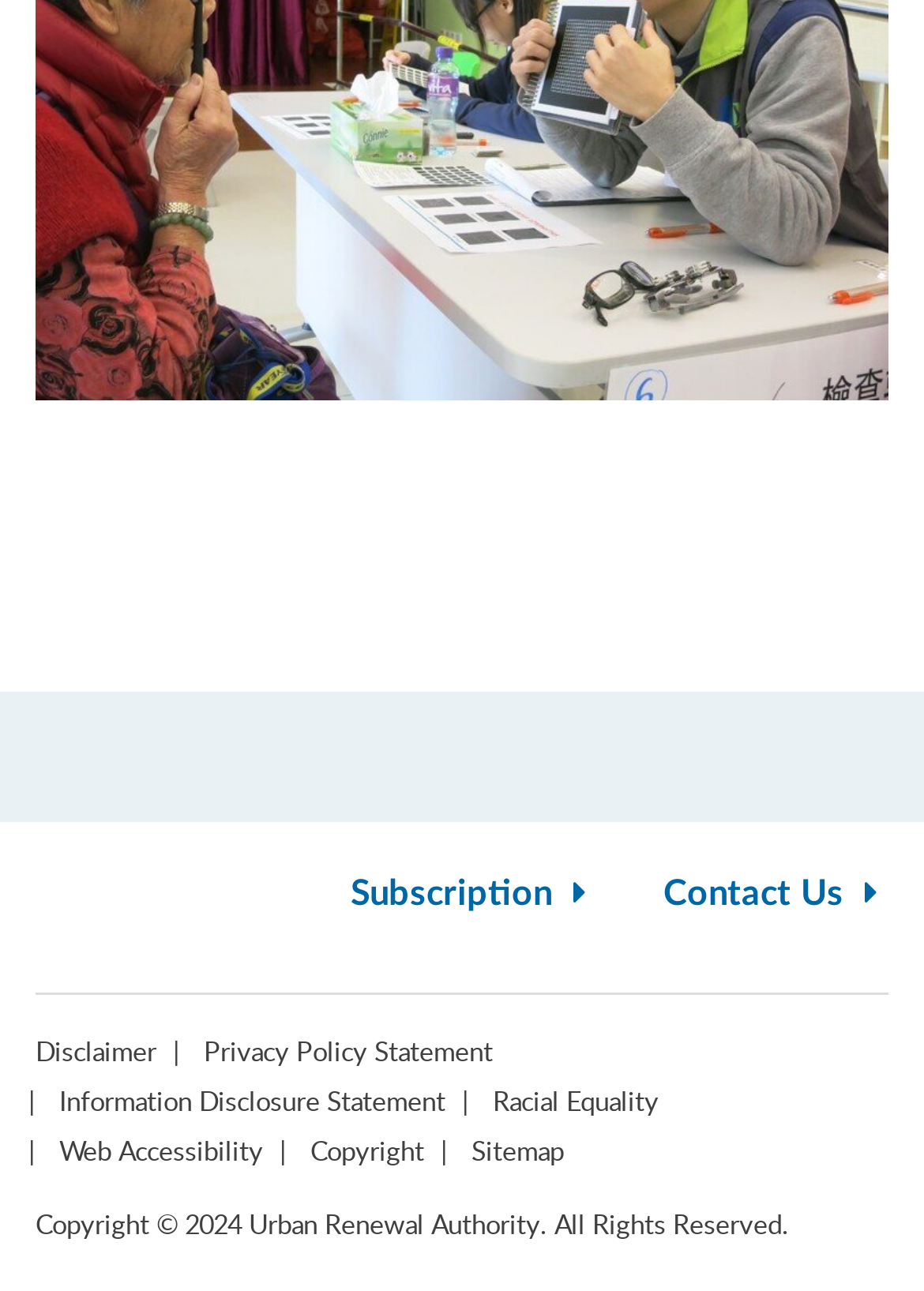What is the last link in the footer section?
Kindly offer a detailed explanation using the data available in the image.

The last link in the footer section is 'Sitemap', which is placed at the bottom right corner of the footer section.